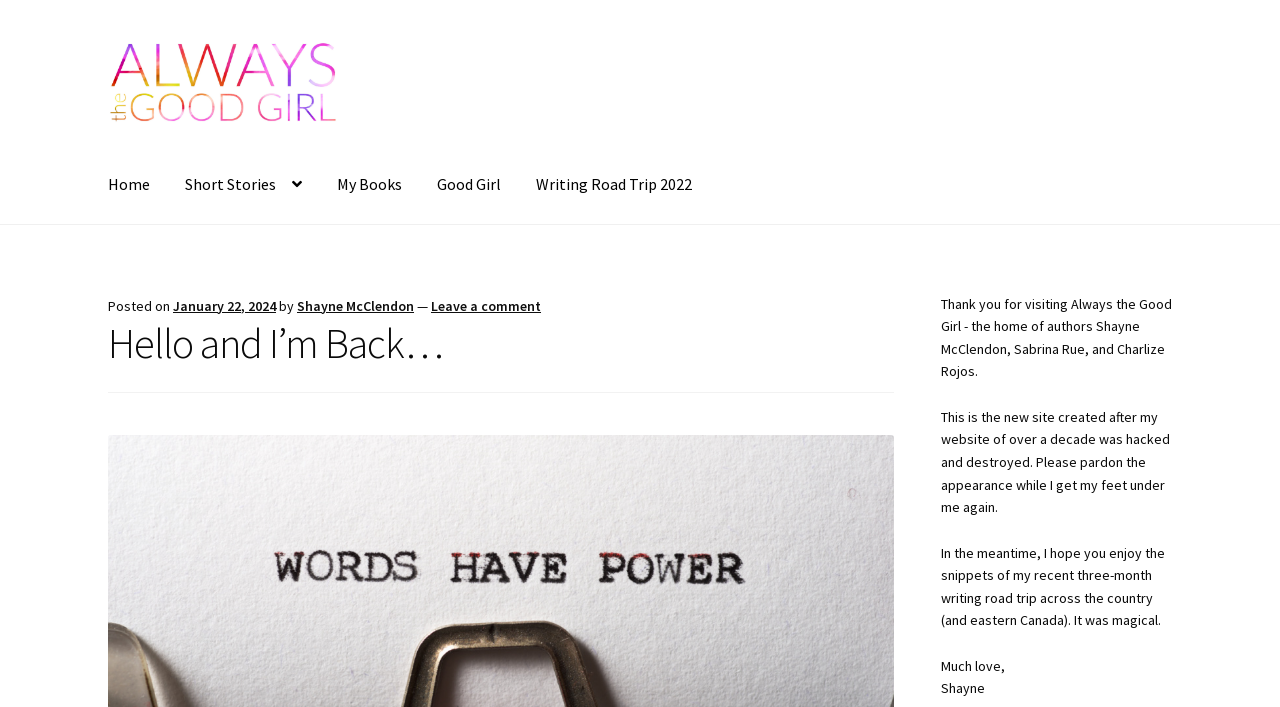Give an extensive and precise description of the webpage.

The webpage appears to be a personal blog or author's website, with a focus on the author's return after a hiatus. At the top, there are two "Skip to" links, one for navigation and one for content, followed by a link to the website's title, "Always the Good Girl", which is accompanied by an image. 

Below this, there is a primary navigation menu with links to various sections, including "Home", "Short Stories", "My Books", "Good Girl", "Writing Road Trip 2022", and "Privacy Policy". 

The main content area begins with a header section that displays the post date, "January 22, 2024", and the author's name, "Shayne McClendon". The title of the post, "Hello and I’m Back…", is prominently displayed. 

The post itself is a personal message from the author, explaining that they have been away for a while and are now getting back on track. The author mentions that their previous website was hacked and destroyed, and they are still in the process of rebuilding. 

There are three paragraphs of text, with the author sharing their experience of a three-month writing road trip across the country and eastern Canada, which they describe as "magical". The post ends with a warm closing, "Much love", and the author's signature, "Shayne".